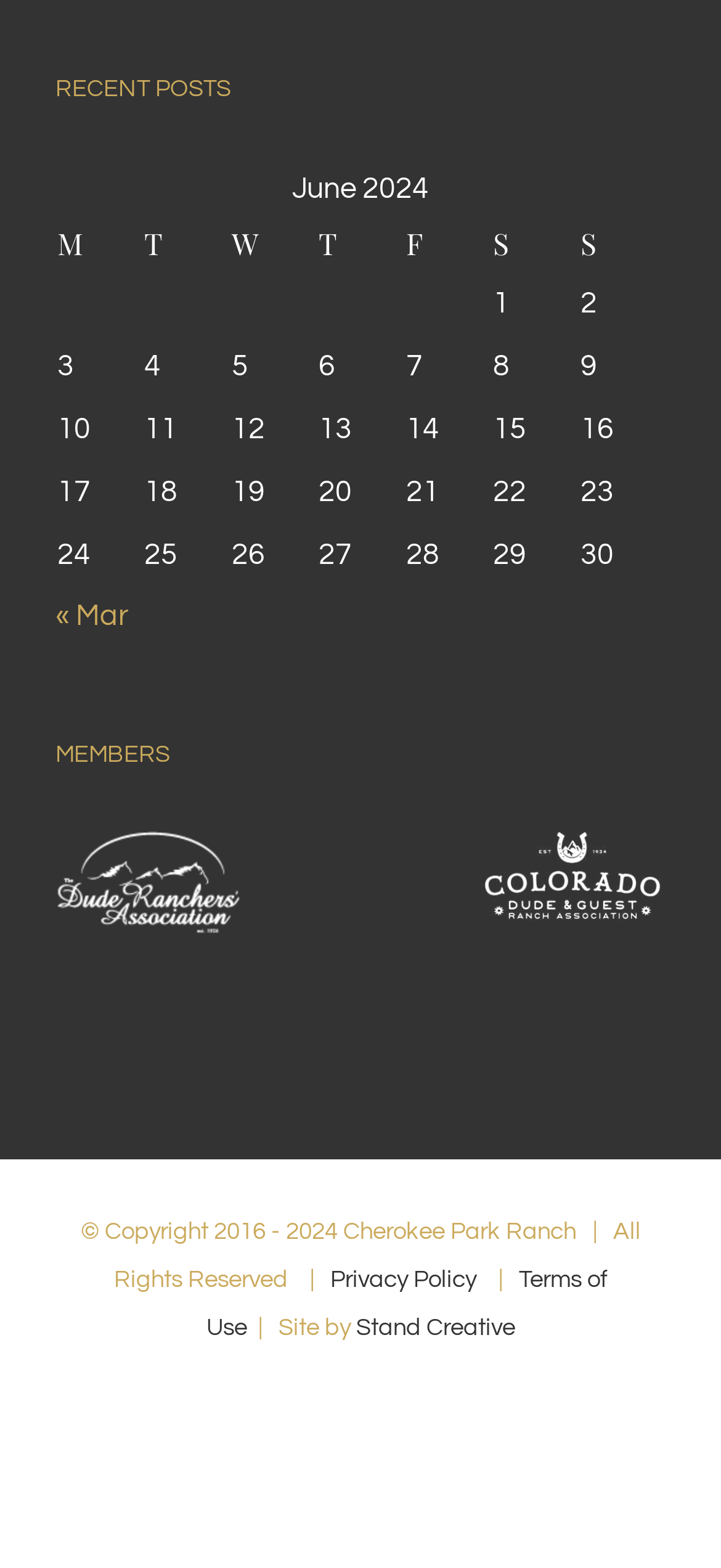Locate the bounding box coordinates of the clickable region necessary to complete the following instruction: "Read privacy policy". Provide the coordinates in the format of four float numbers between 0 and 1, i.e., [left, top, right, bottom].

[0.458, 0.807, 0.66, 0.824]